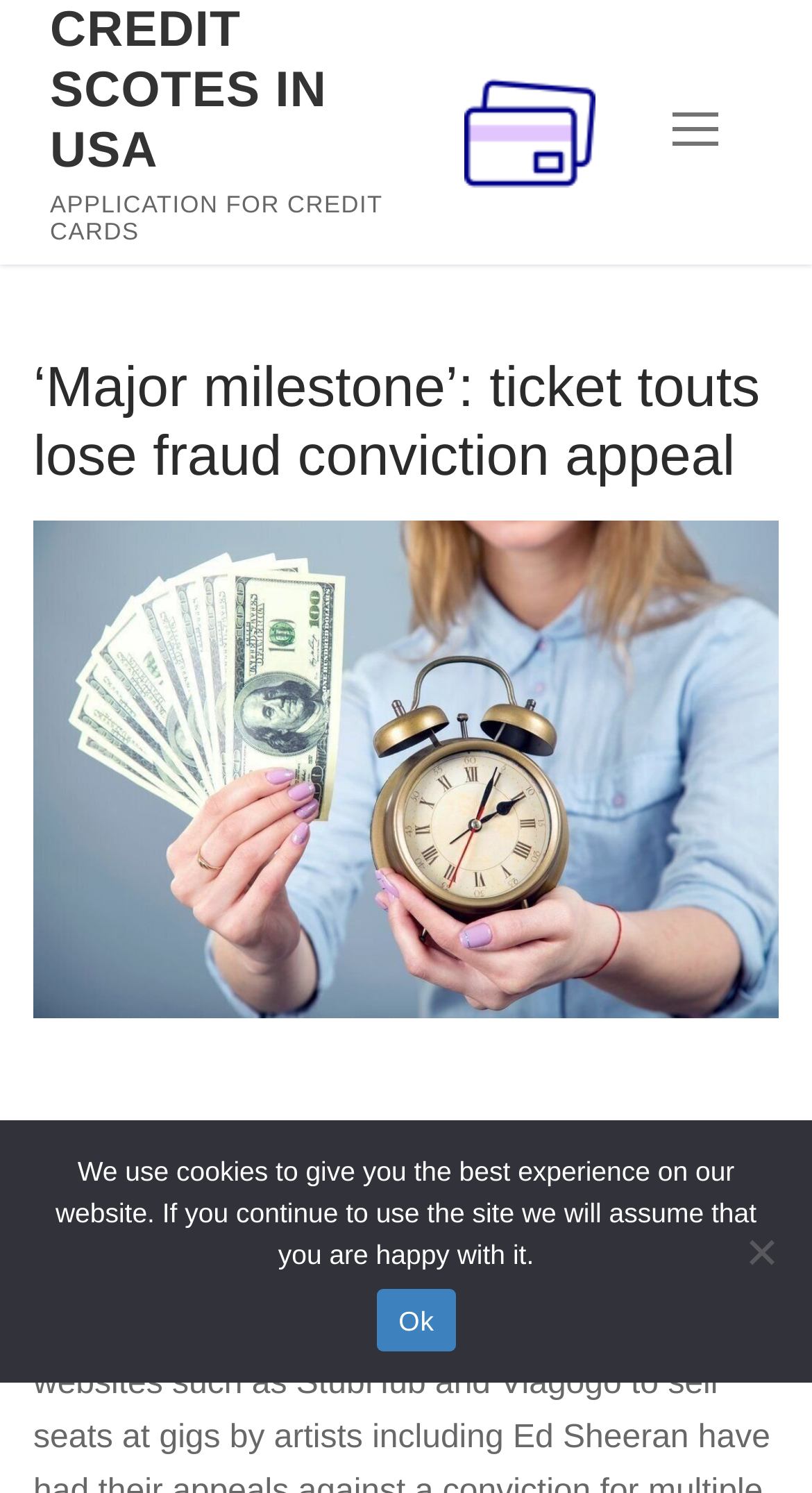What is the purpose of the button?
Answer the question with just one word or phrase using the image.

Unknown